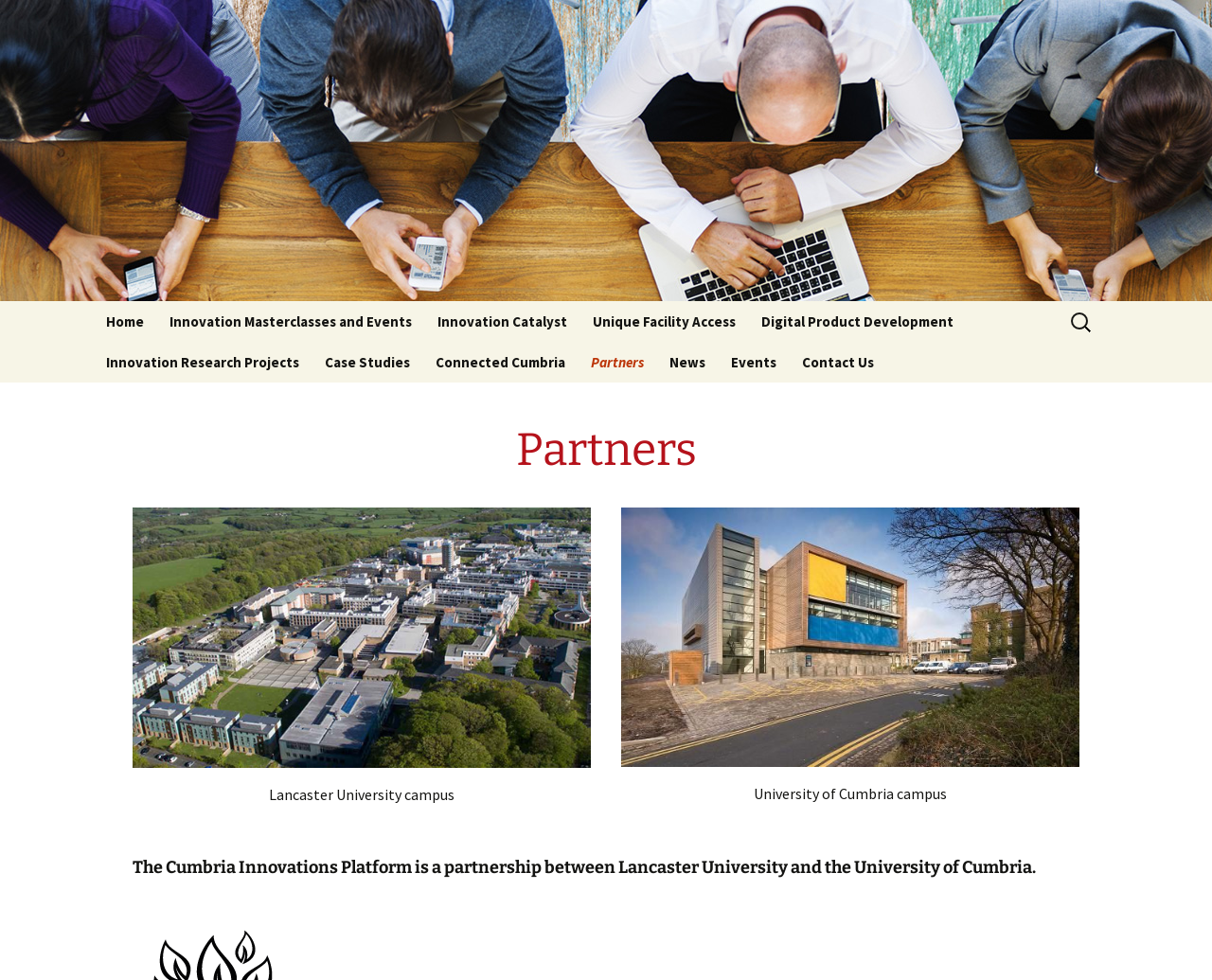Give the bounding box coordinates for the element described by: "vesna@16shadesofrelationships.com".

None